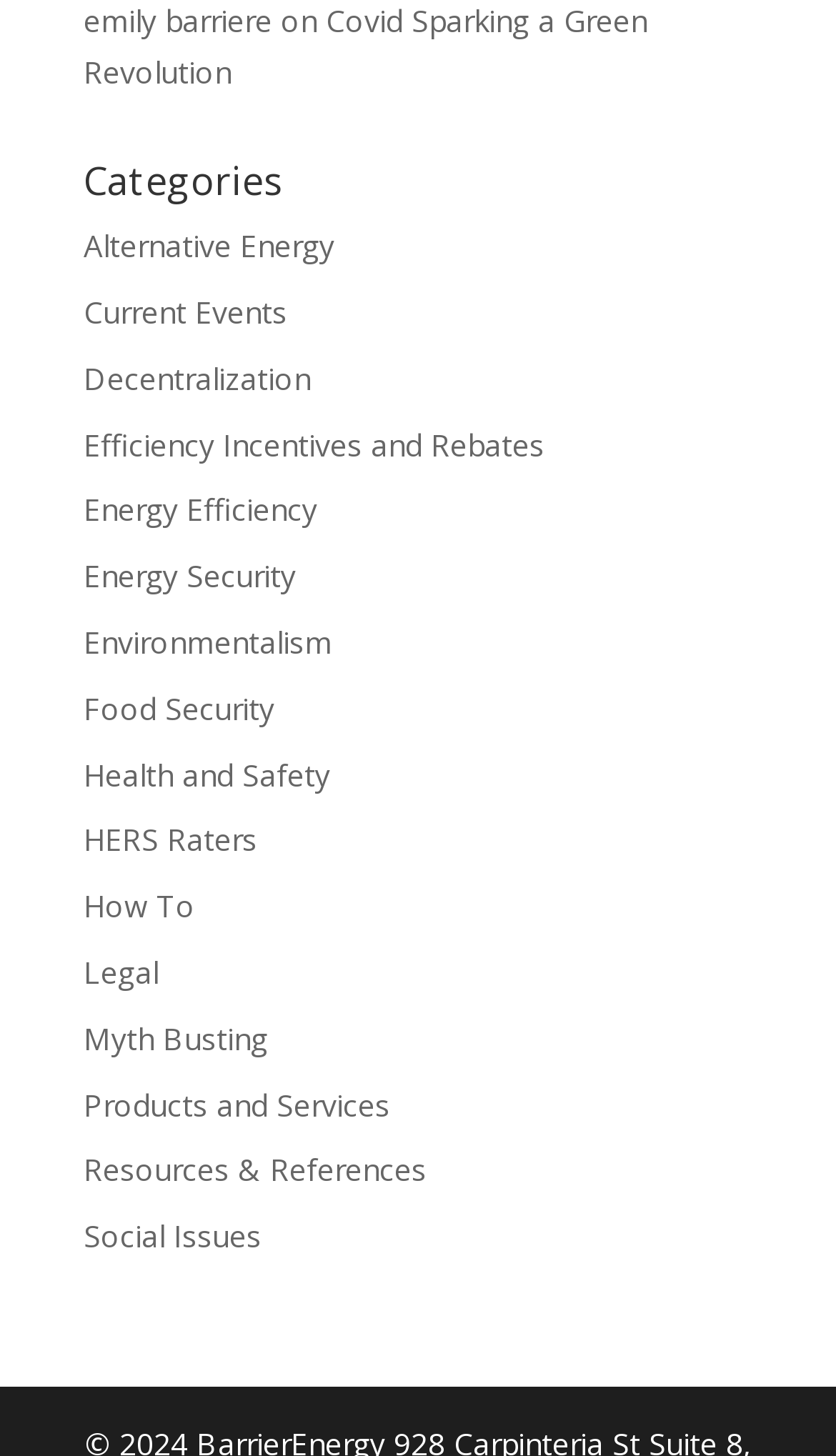Are all category names single words?
Using the visual information, answer the question in a single word or phrase.

No